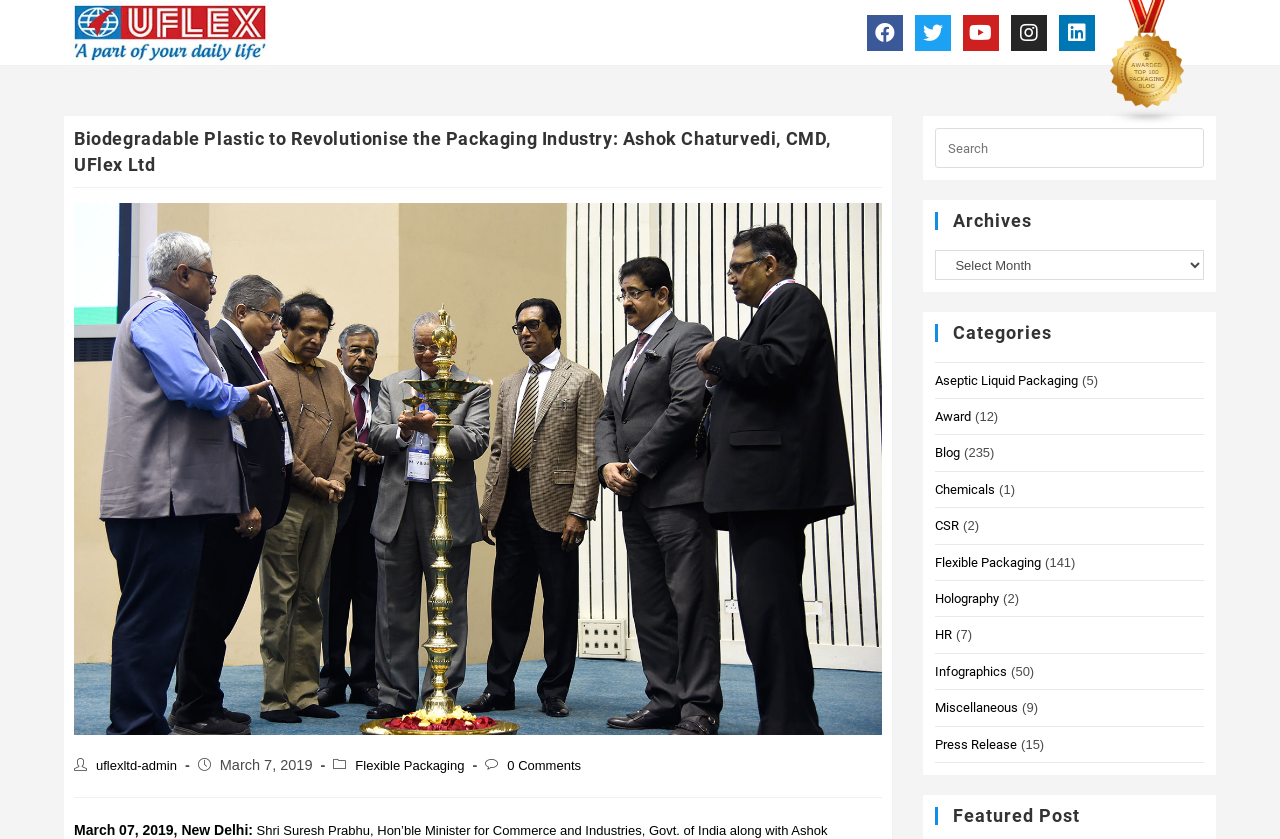What is the position of the search box?
Answer with a single word or short phrase according to what you see in the image.

Top-right